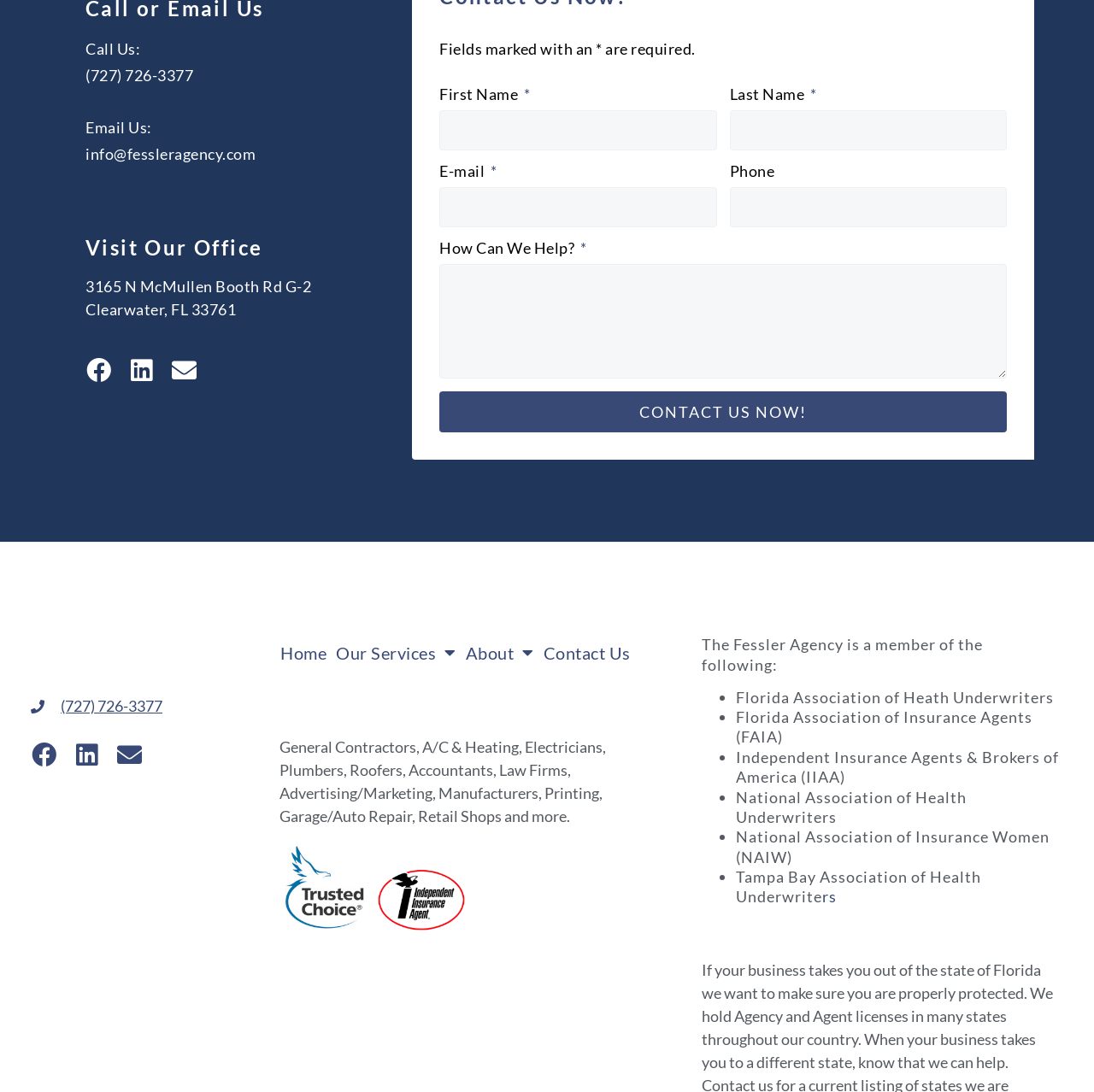What is the purpose of the 'CONTACT US NOW!' button?
Respond to the question with a well-detailed and thorough answer.

The 'CONTACT US NOW!' button is located at the bottom of the contact form, and its purpose is to submit the form after filling in the required fields.